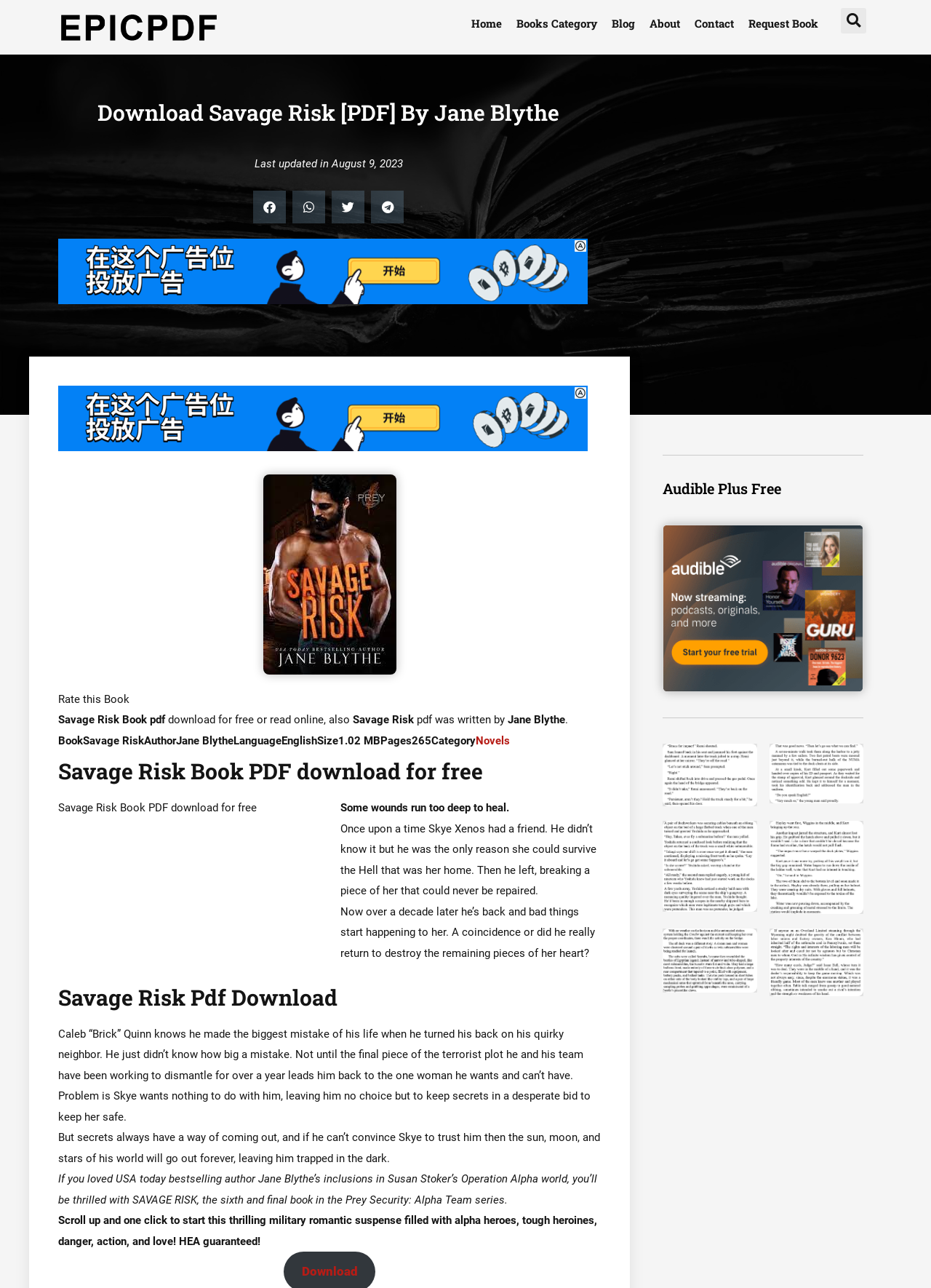Please determine the bounding box coordinates of the element's region to click in order to carry out the following instruction: "Click on the 'Home' link". The coordinates should be four float numbers between 0 and 1, i.e., [left, top, right, bottom].

[0.499, 0.006, 0.547, 0.031]